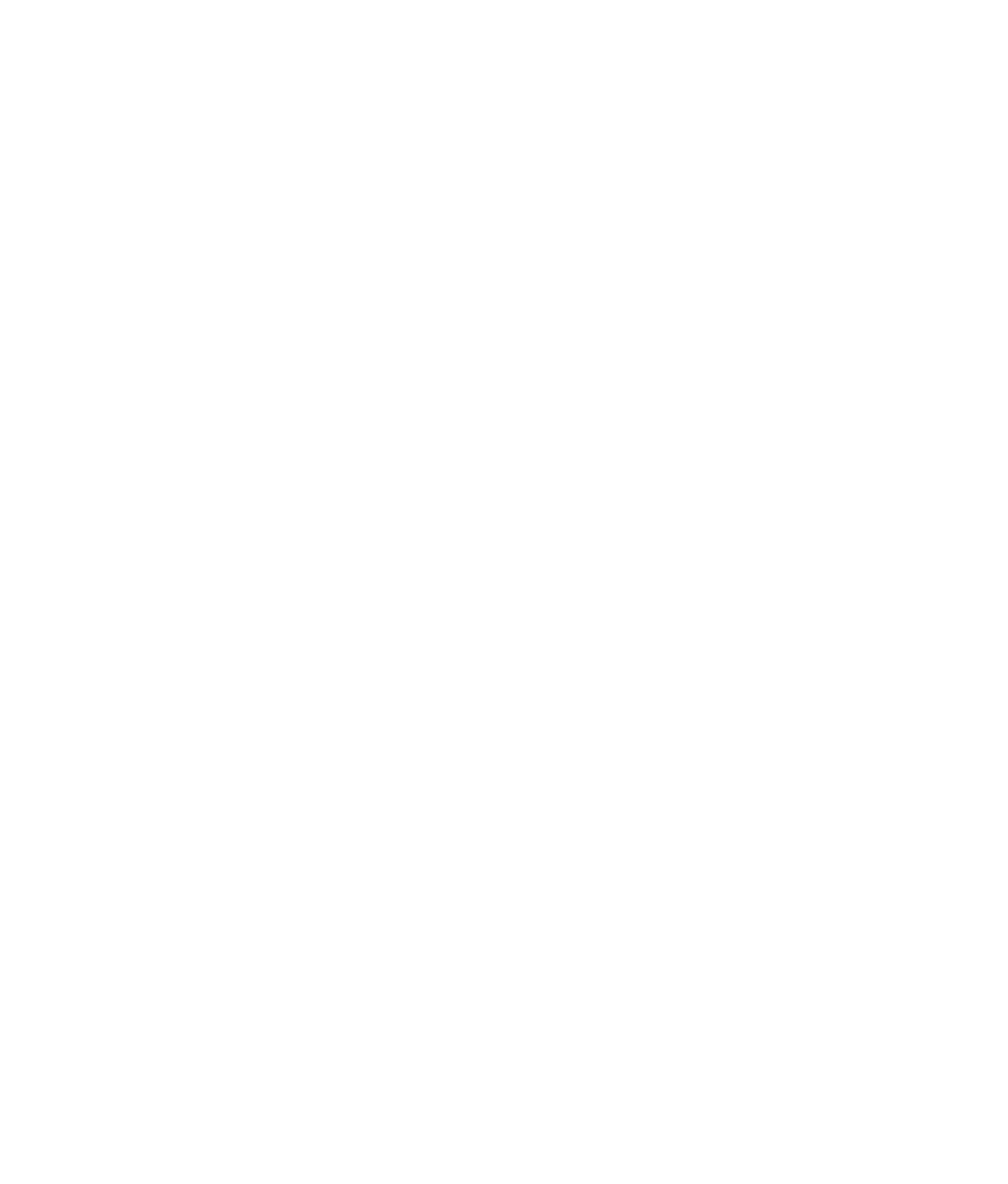Give a concise answer using only one word or phrase for this question:
What is the company name?

Stena Drilling Ltd